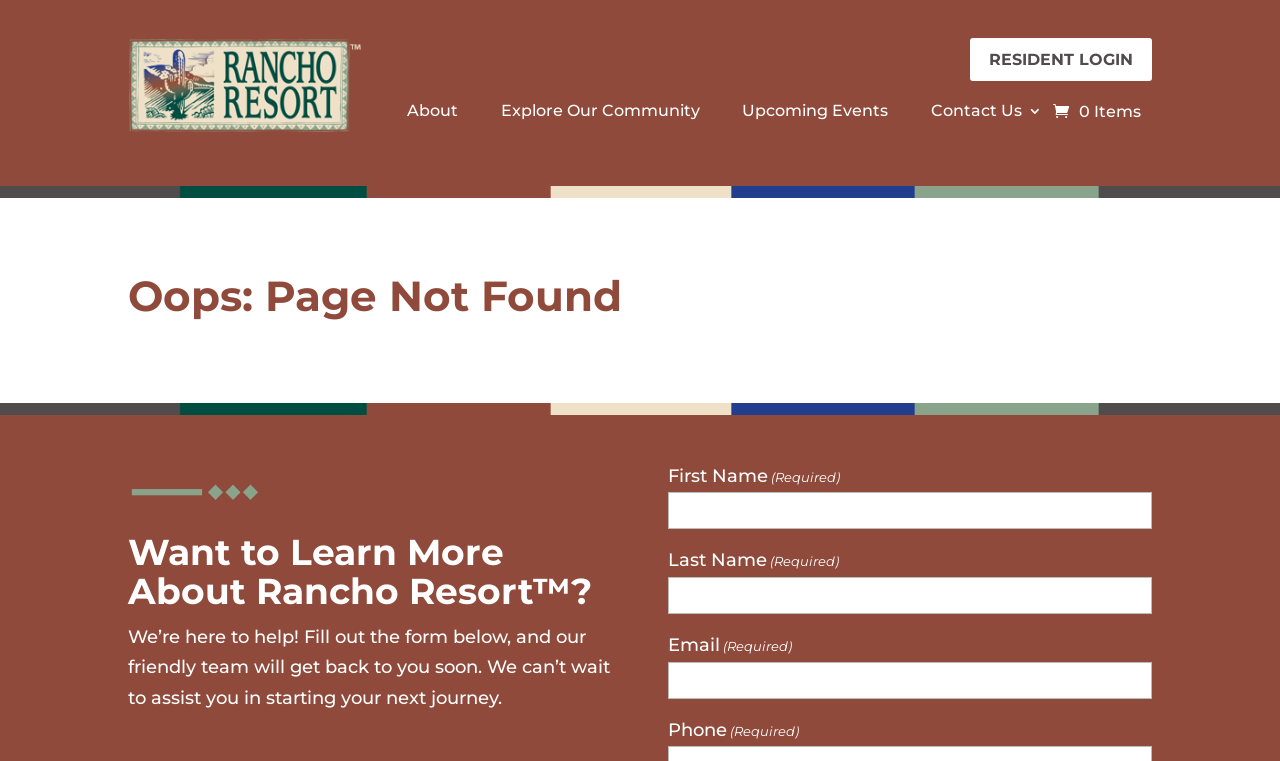Please answer the following question using a single word or phrase: 
What is the color of the striped bar?

Multi-colored